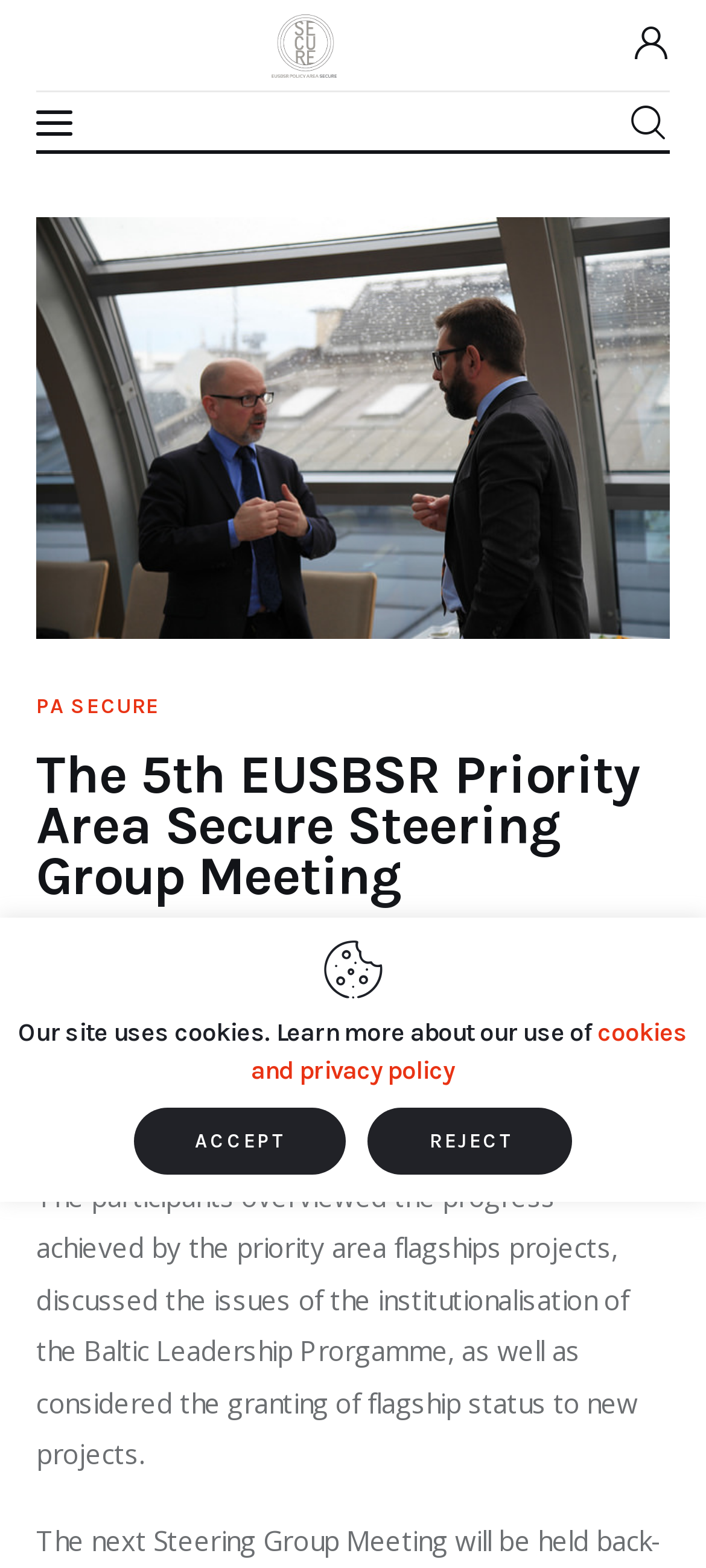Answer with a single word or phrase: 
What is the name of the policy area?

Policy Area Secure